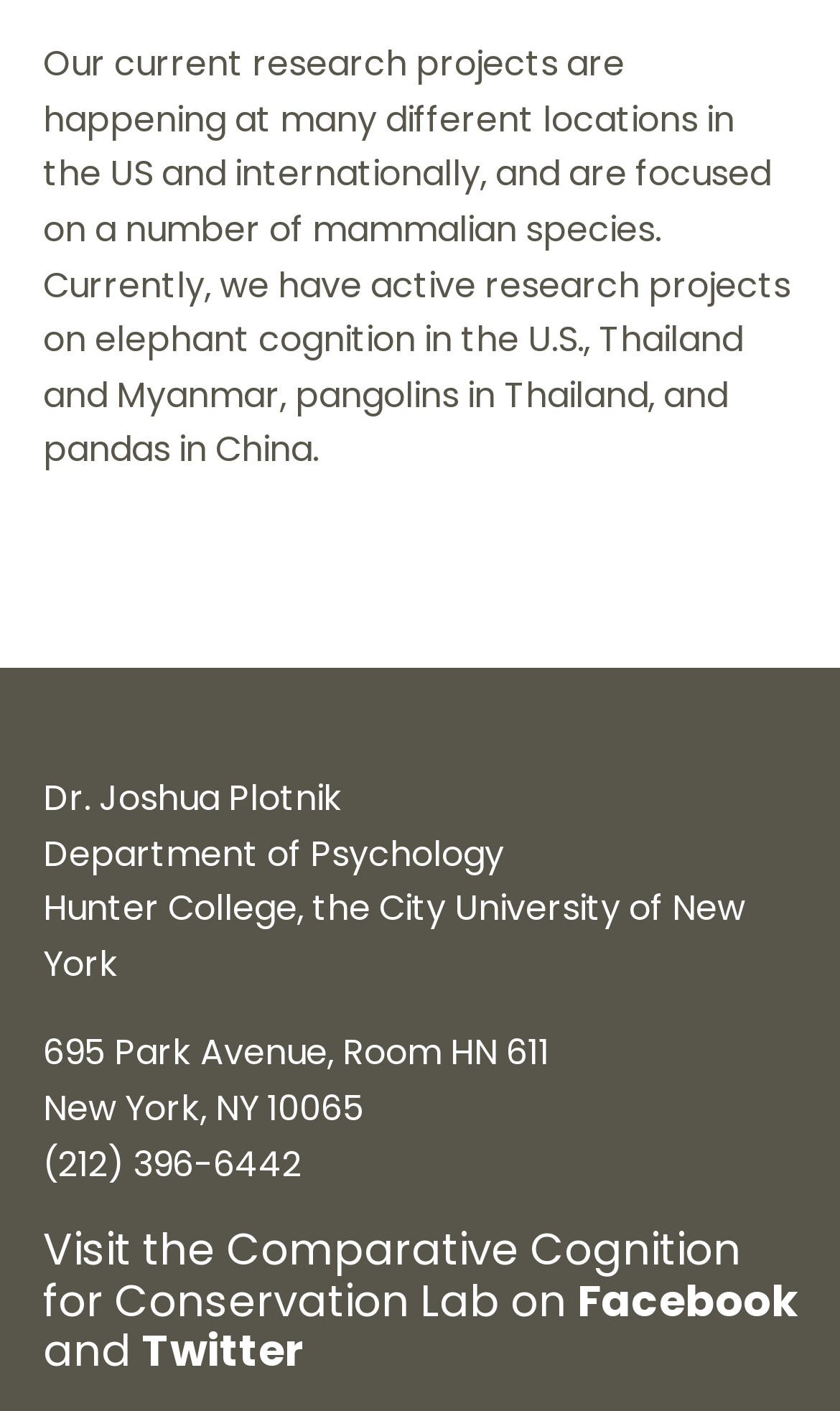What is the address of Hunter College?
Using the information from the image, give a concise answer in one word or a short phrase.

695 Park Avenue, Room HN 611